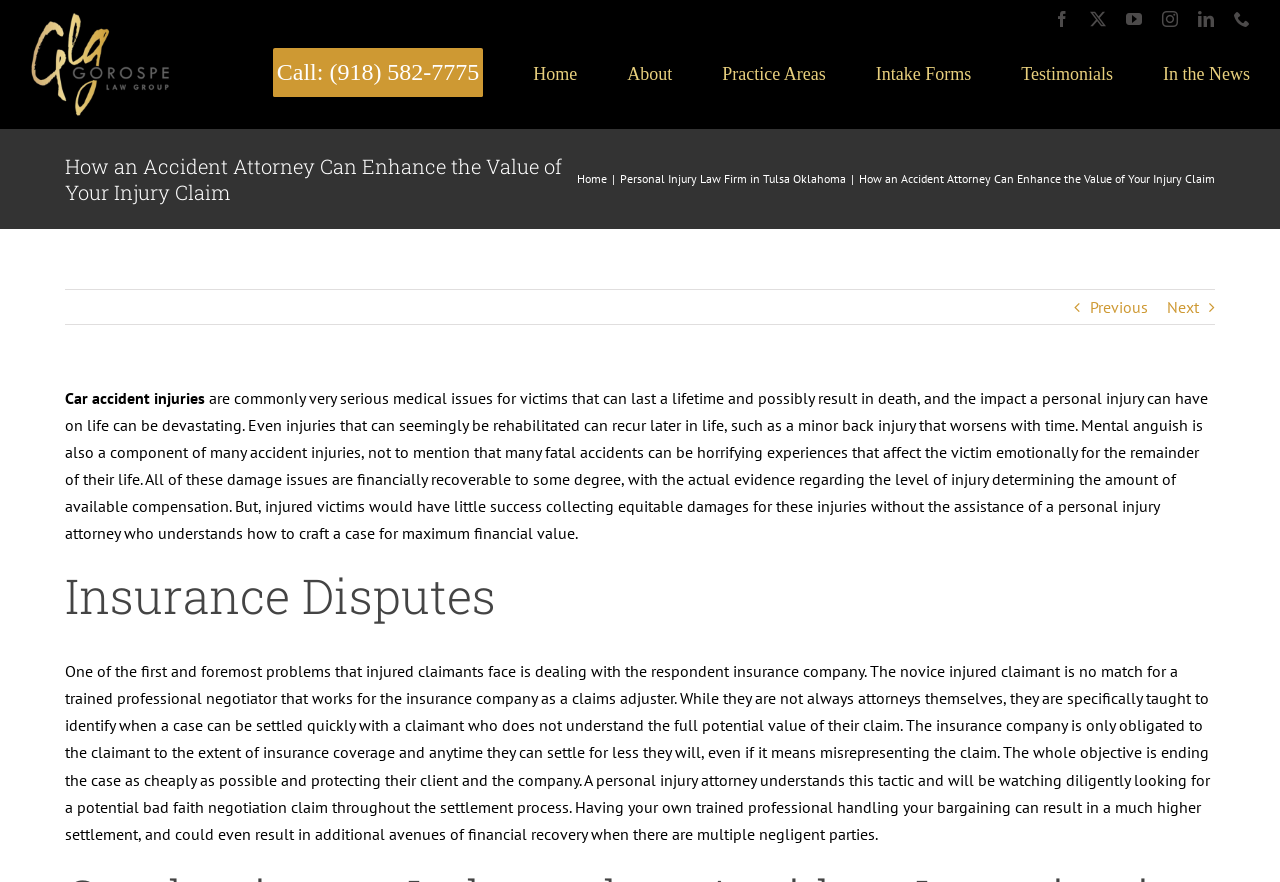Please indicate the bounding box coordinates of the element's region to be clicked to achieve the instruction: "Visit the Facebook page". Provide the coordinates as four float numbers between 0 and 1, i.e., [left, top, right, bottom].

[0.823, 0.012, 0.836, 0.03]